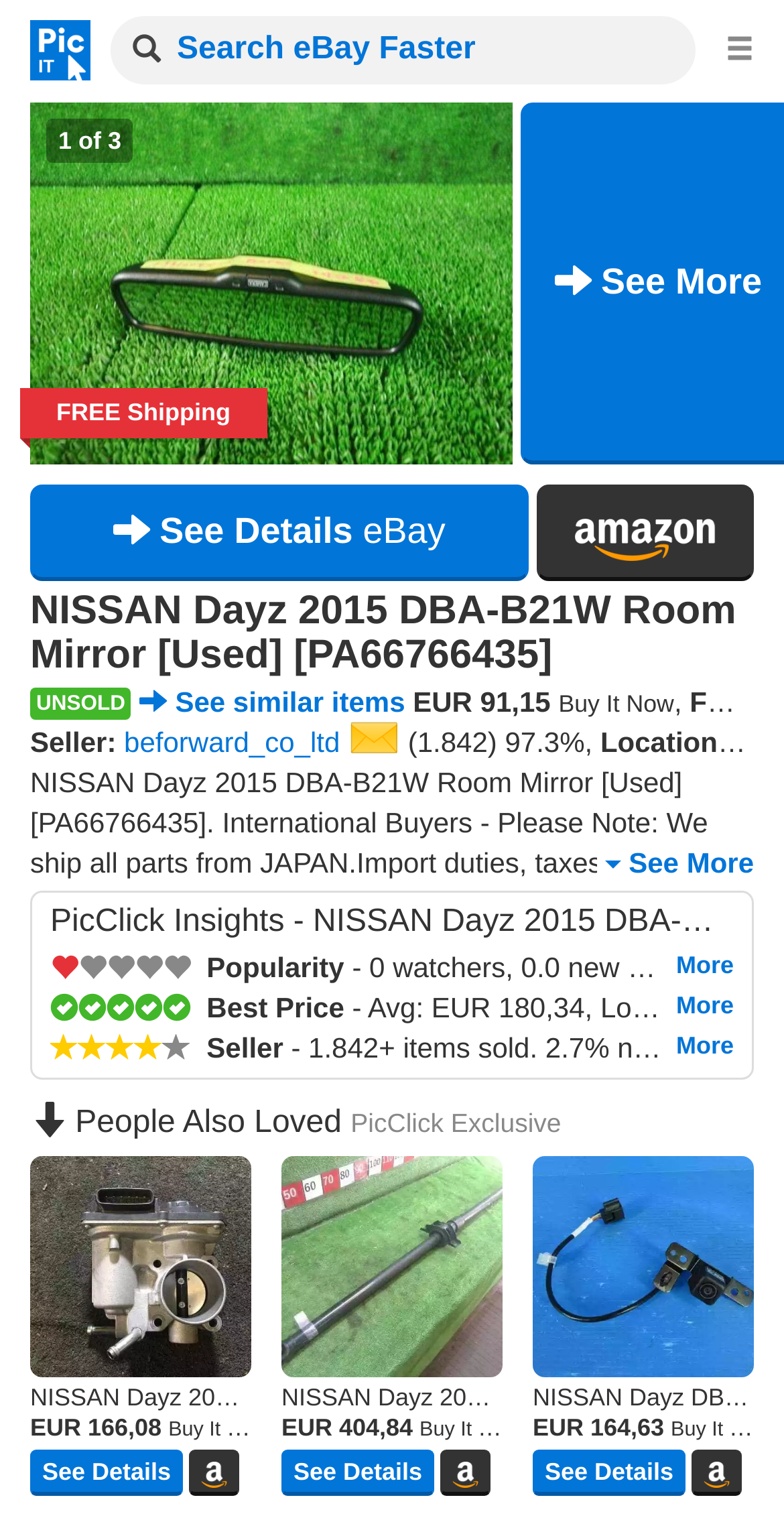Can you find the bounding box coordinates for the element to click on to achieve the instruction: "Search for a product"?

[0.141, 0.011, 0.887, 0.055]